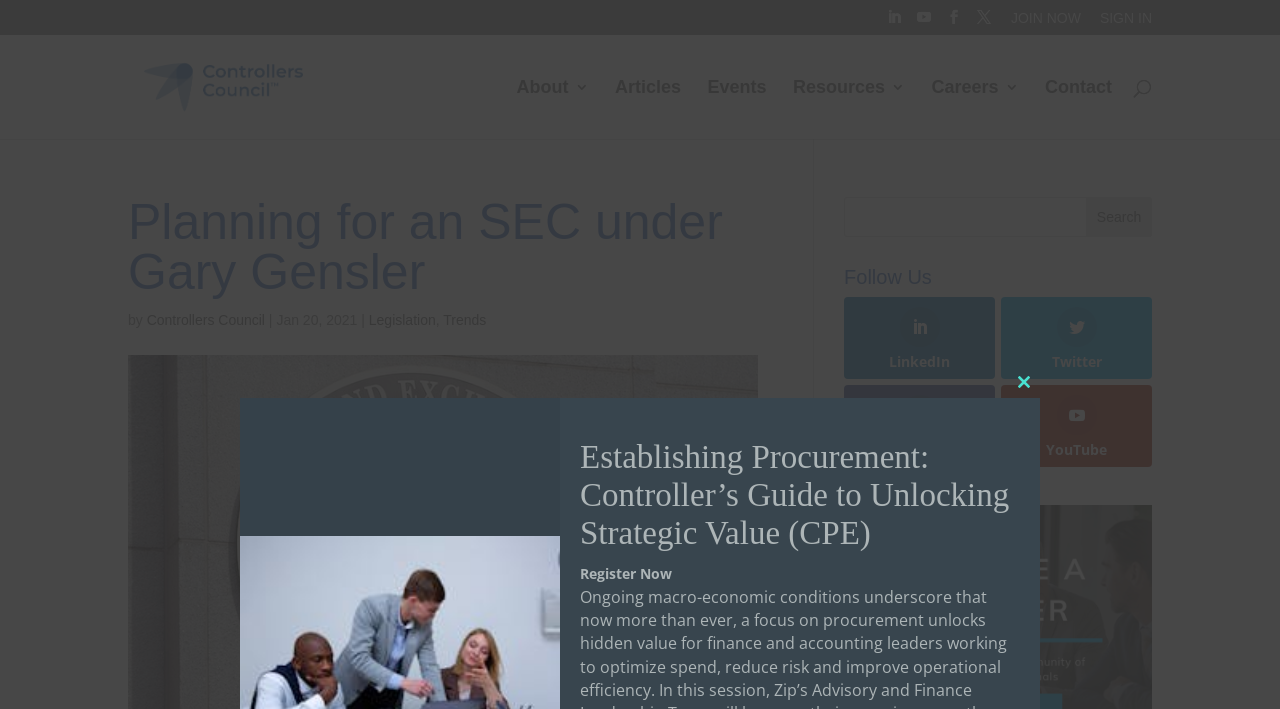Describe the entire webpage, focusing on both content and design.

The webpage appears to be an article page from the Controllers Council website, with a focus on a news article about President Joe Biden's reported nomination of Gary Gensler to head the U.S. Securities and Exchange Commission.

At the top of the page, there are several links and icons, including a search bar, a "JOIN NOW" button, and a "SIGN IN" button. Below these, there is a navigation menu with links to "About", "Articles", "Events", "Resources", "Careers", and "Contact".

The main content of the page is an article with the title "Planning for an SEC under Gary Gensler". The article has a heading, followed by a byline with the author's name and the date "Jan 20, 2021". There are also links to related topics, such as "Legislation" and "Trends", below the byline.

On the right side of the page, there is a search bar and a "Follow Us" section with links to the Controllers Council's social media profiles on LinkedIn, Twitter, Facebook, and YouTube.

Further down the page, there is a promotional section with a button to "Register Now" for an event or course titled "Establishing Procurement: Controller’s Guide to Unlocking Strategic Value (CPE)".